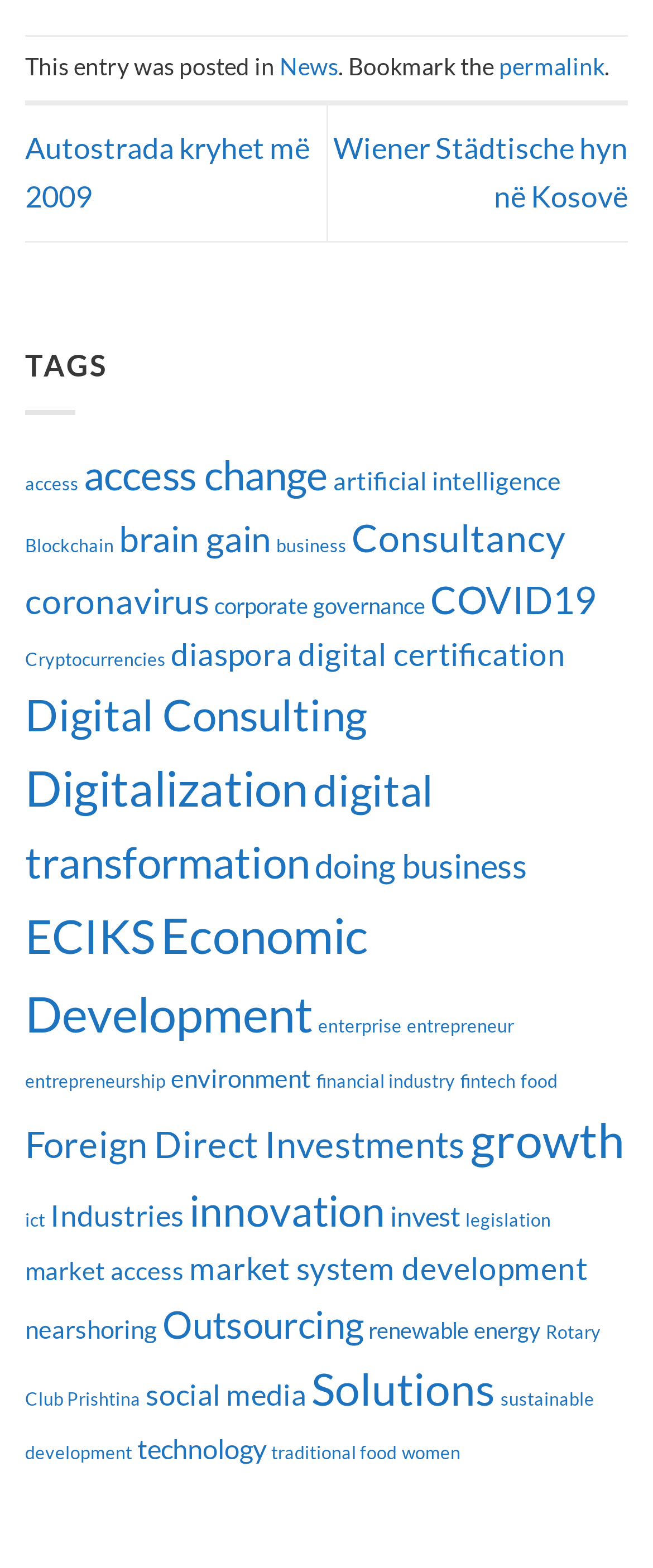Locate the bounding box coordinates of the region to be clicked to comply with the following instruction: "Browse the 'TAGS' section". The coordinates must be four float numbers between 0 and 1, in the form [left, top, right, bottom].

[0.038, 0.222, 0.165, 0.244]